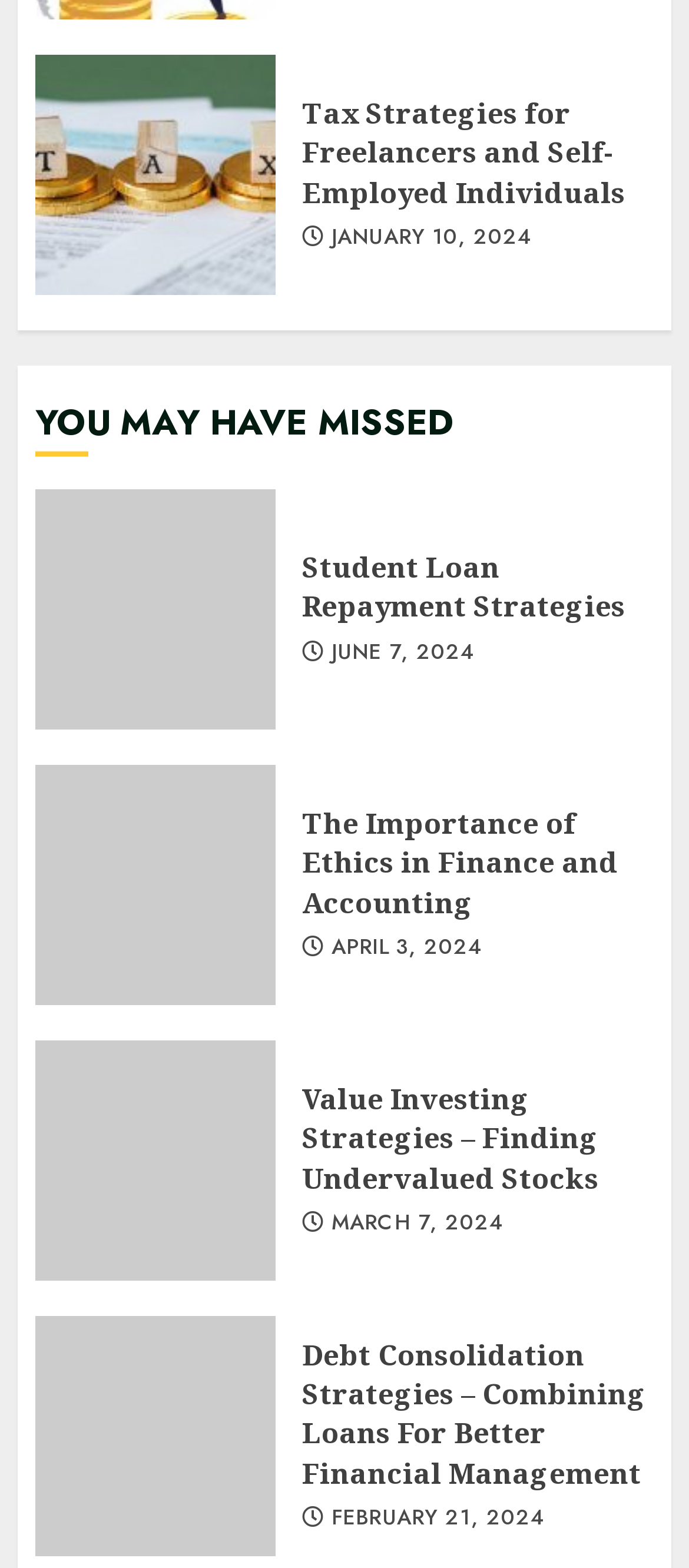Please predict the bounding box coordinates of the element's region where a click is necessary to complete the following instruction: "Search for something". The coordinates should be represented by four float numbers between 0 and 1, i.e., [left, top, right, bottom].

None